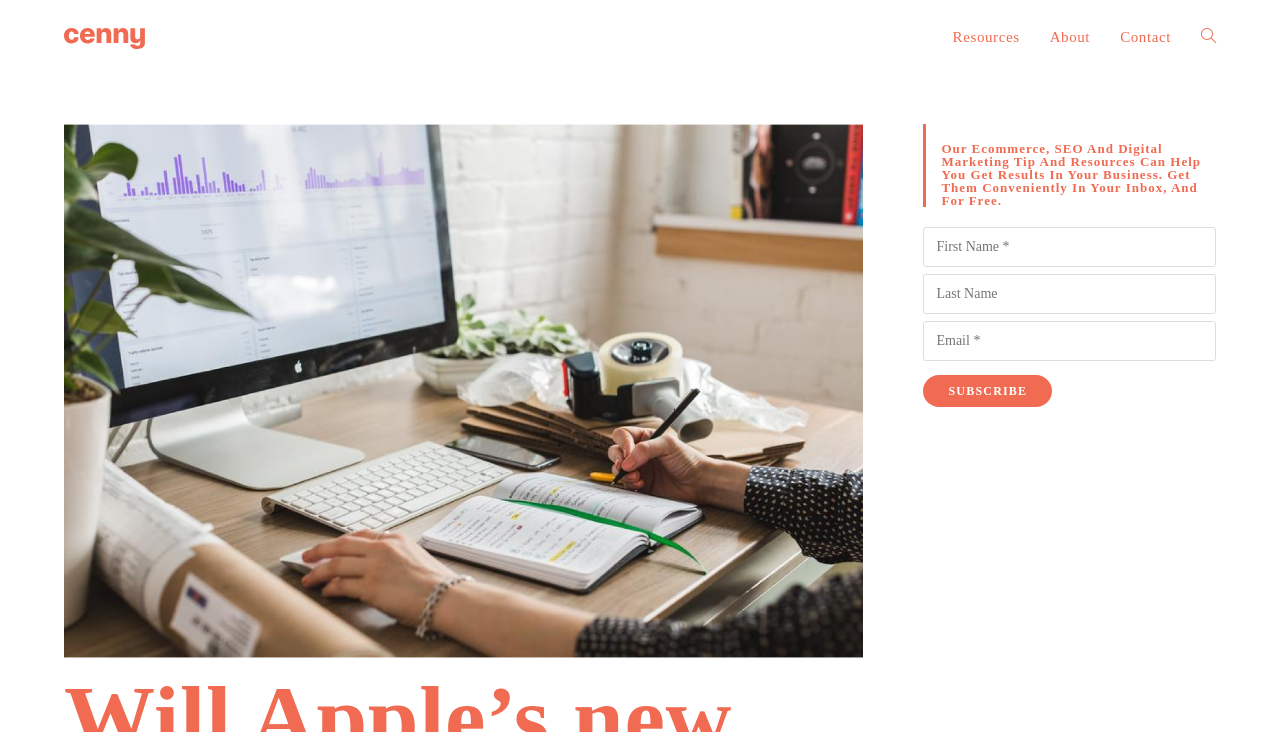Provide the bounding box coordinates for the area that should be clicked to complete the instruction: "Register".

None